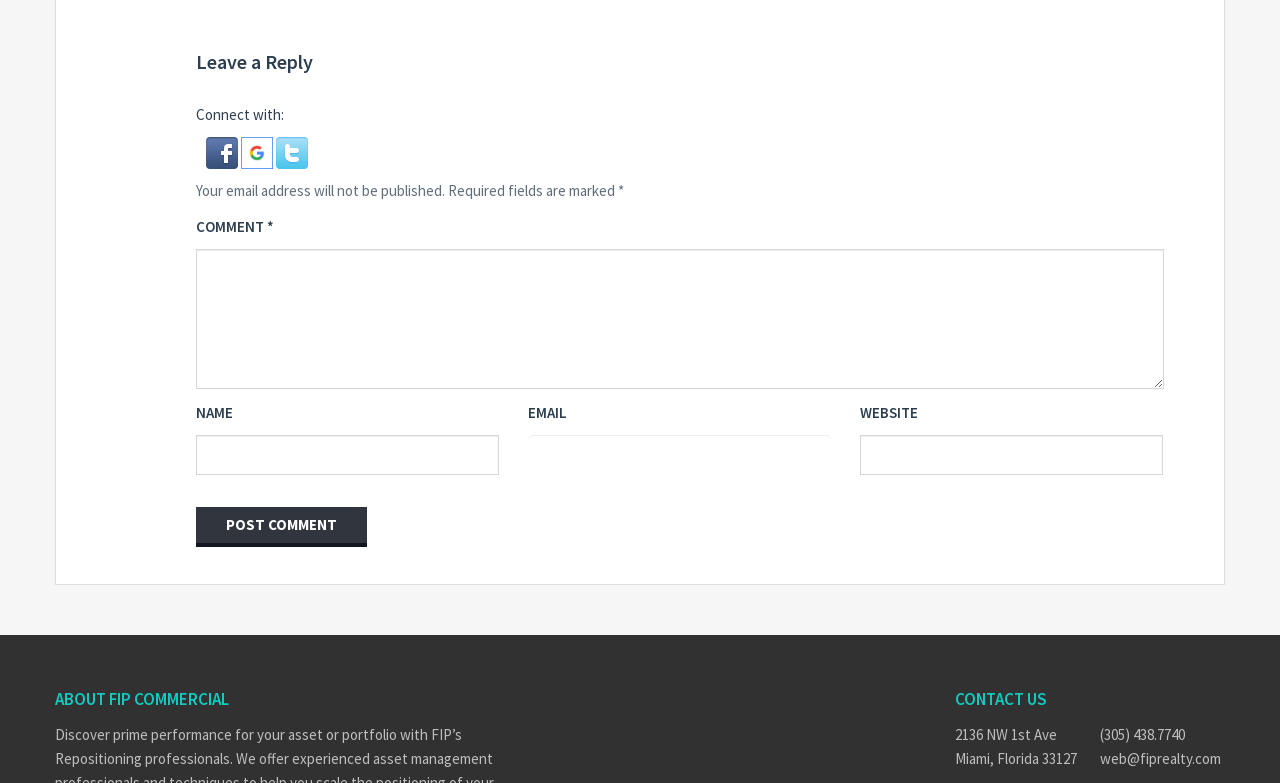Please indicate the bounding box coordinates of the element's region to be clicked to achieve the instruction: "Contact us via phone". Provide the coordinates as four float numbers between 0 and 1, i.e., [left, top, right, bottom].

[0.859, 0.924, 0.957, 0.954]